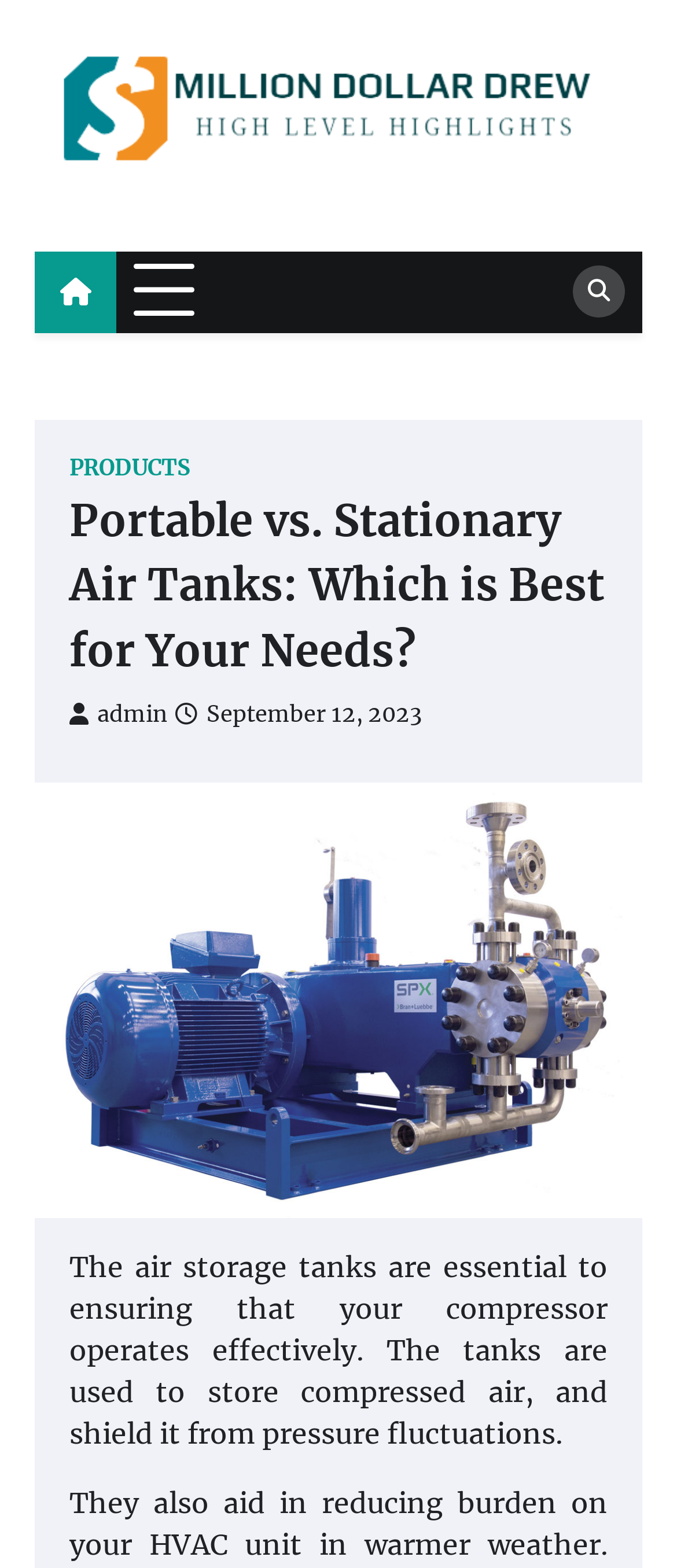Please locate the UI element described by "September 12, 2023September 13, 2023" and provide its bounding box coordinates.

[0.259, 0.447, 0.623, 0.464]